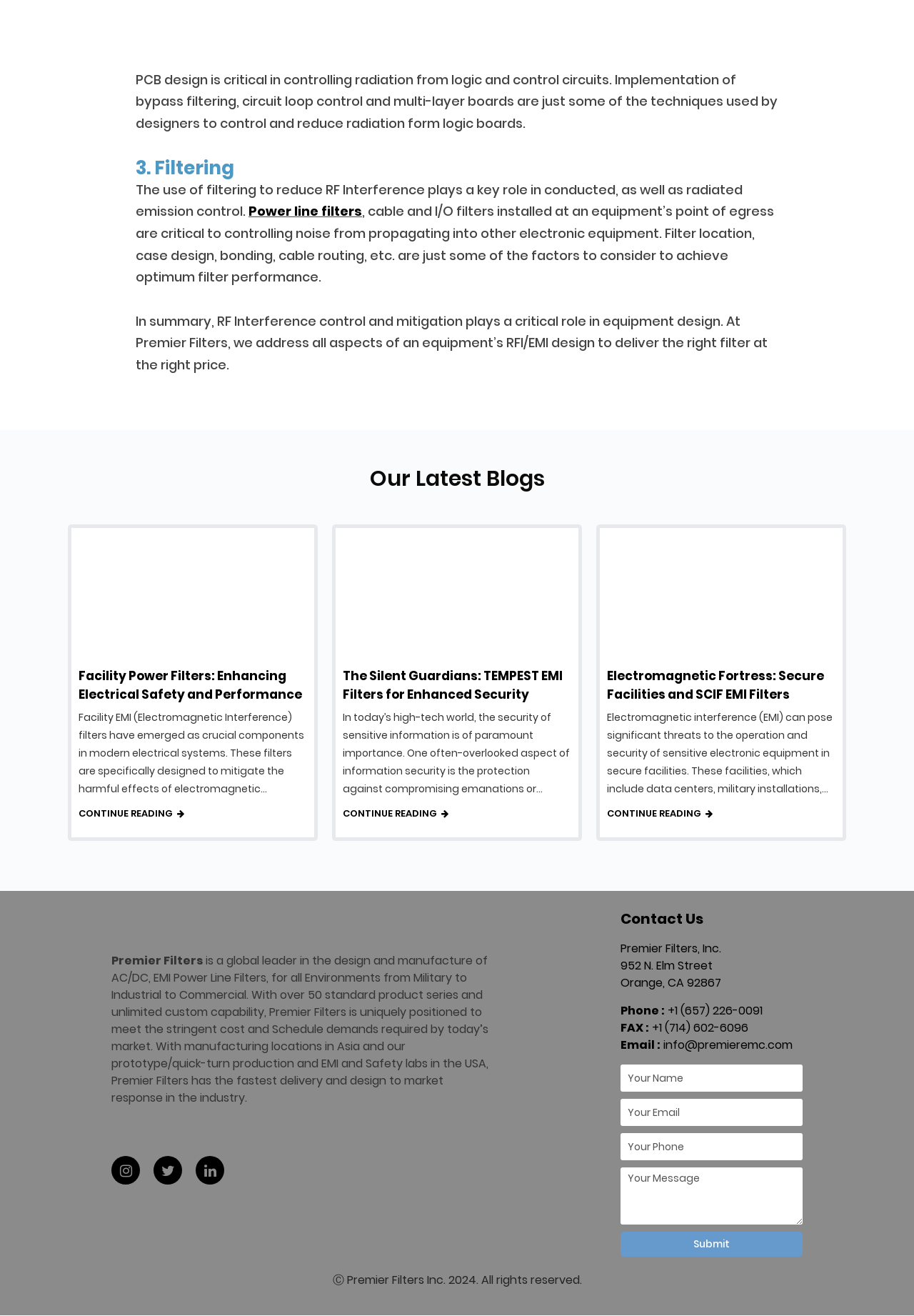What is the phone number of Premier Filters?
Look at the image and provide a short answer using one word or a phrase.

+1 (657) 226-0091